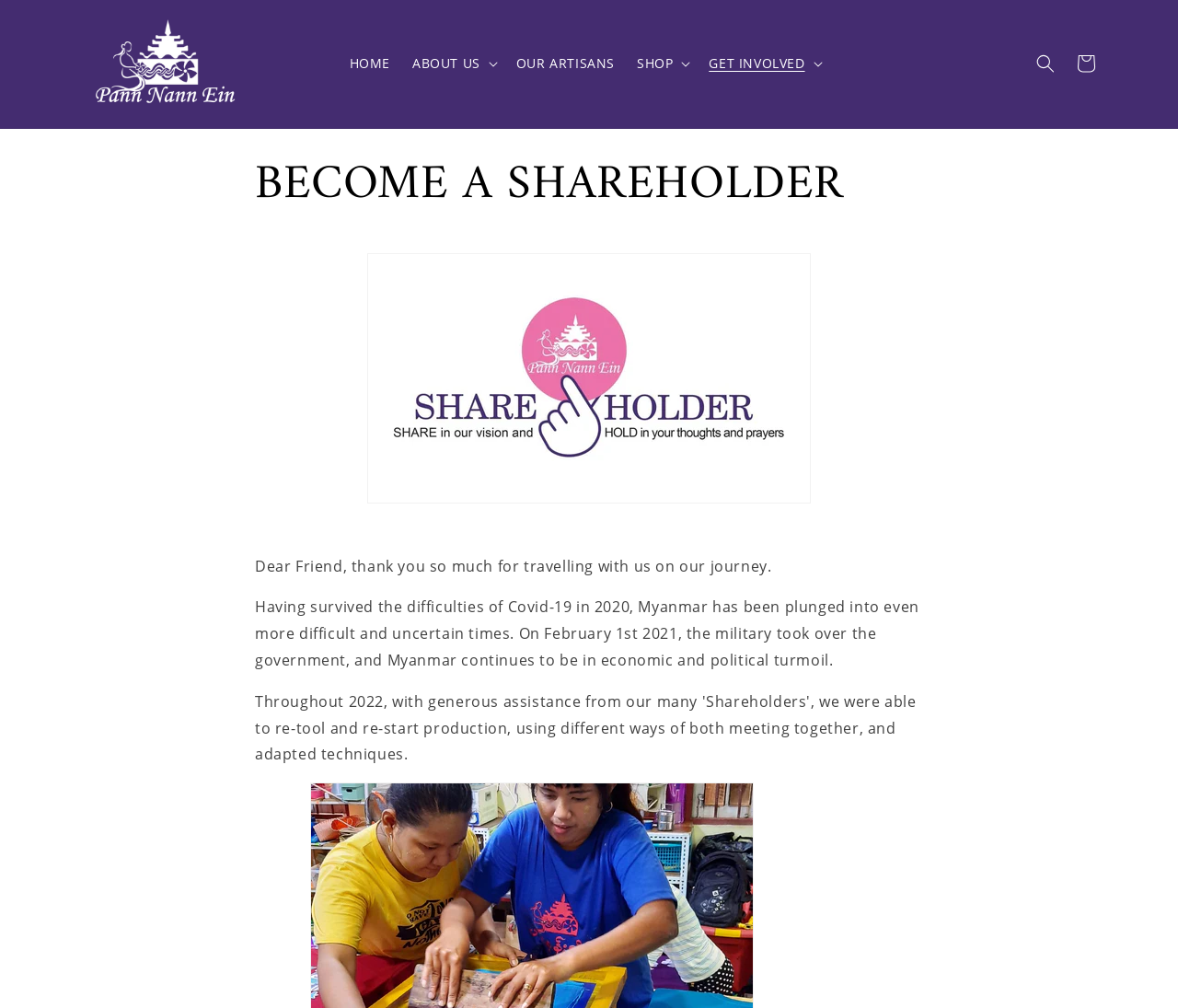Answer the question using only one word or a concise phrase: What happened in Myanmar on February 1st 2021?

Military took over the government